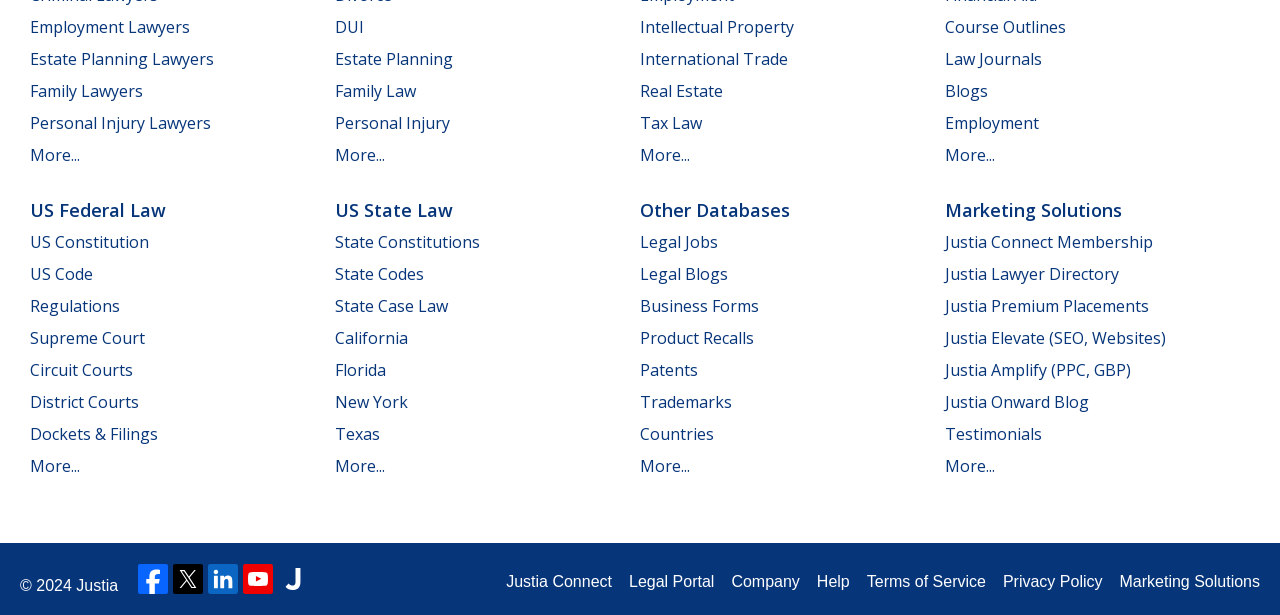Pinpoint the bounding box coordinates of the clickable element needed to complete the instruction: "Go to Facebook". The coordinates should be provided as four float numbers between 0 and 1: [left, top, right, bottom].

[0.108, 0.917, 0.131, 0.965]